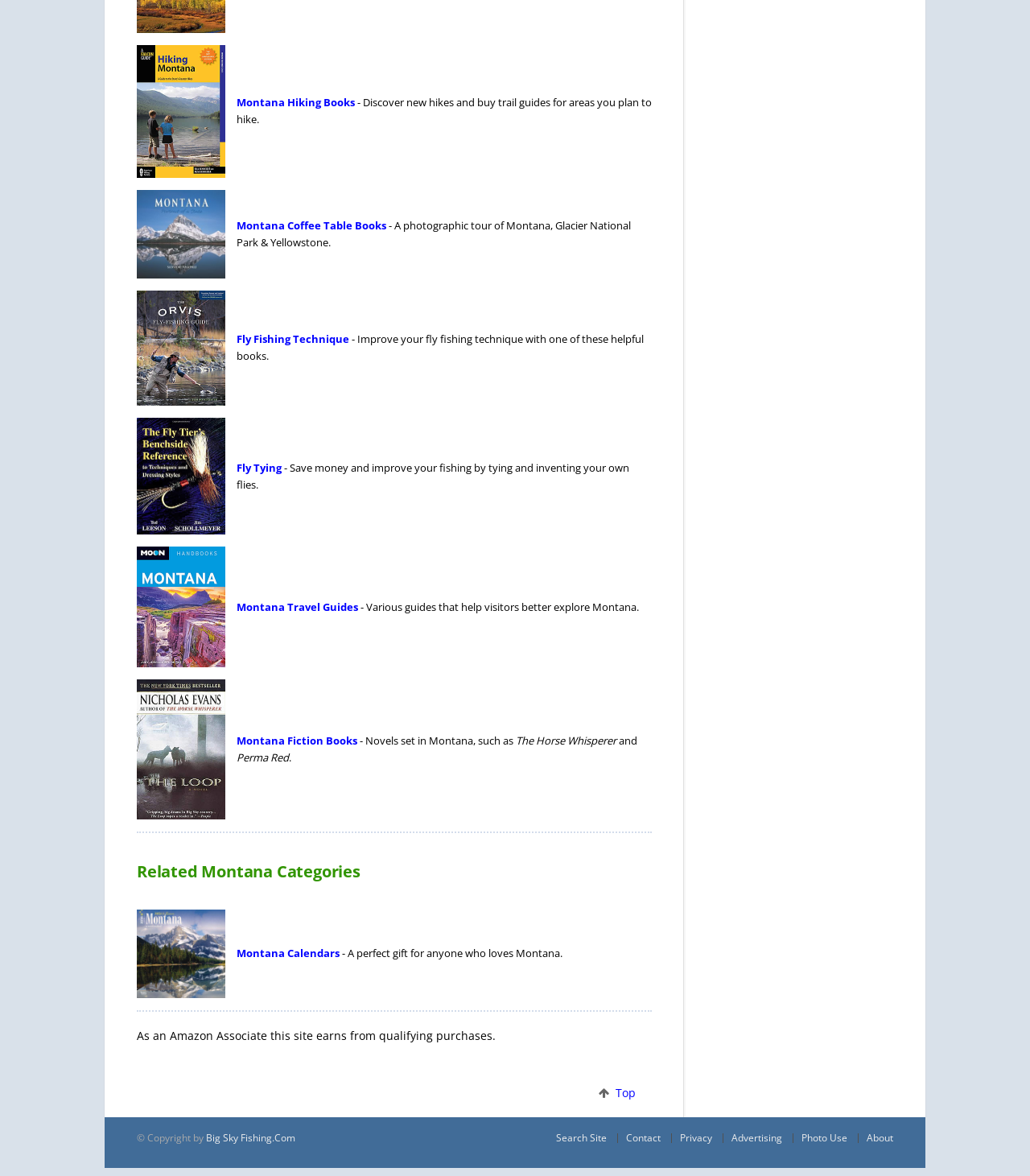What is the relationship between this website and Amazon?
Please answer the question as detailed as possible.

At the bottom of the webpage, there is a statement that says 'As an Amazon Associate this site earns from qualifying purchases.' This indicates that the website has an affiliate relationship with Amazon, where it earns a commission from sales generated through its affiliate links.